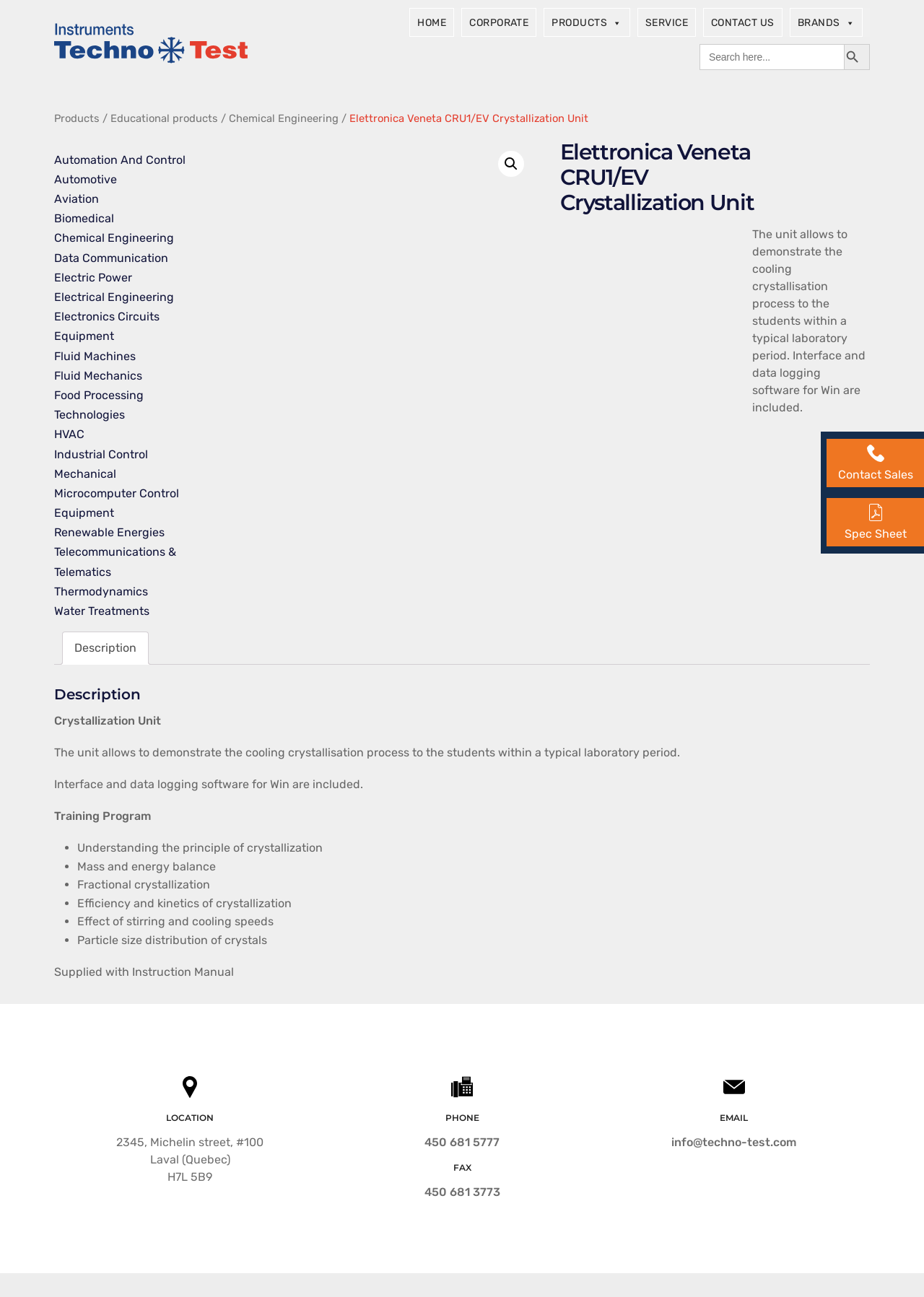Can you extract the primary headline text from the webpage?

Elettronica Veneta
CRU1/EV
Crystallization Unit